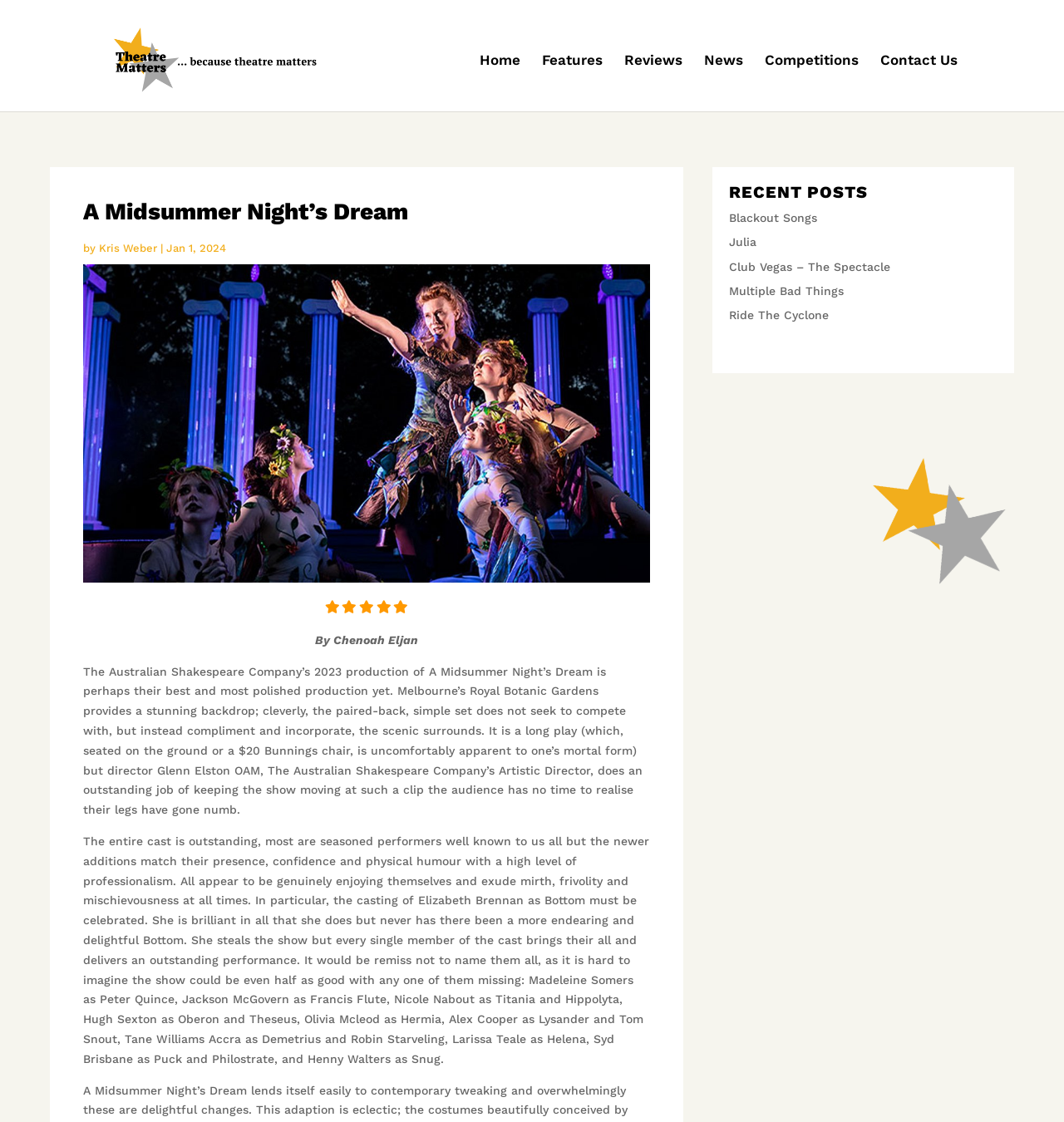Provide a thorough description of the webpage's content and layout.

The webpage is about a theatre production of "A Midsummer Night's Dream" by the Australian Shakespeare Company. At the top, there is a header section with a logo image and a link to "Theatre Matters" on the left, and a navigation menu with links to "Home", "Features", "Reviews", "News", "Competitions", and "Contact Us" on the right.

Below the header, there is a large heading that reads "A Midsummer Night's Dream" followed by the author's name "Kris Weber" and the date "Jan 1, 2024". Next to this heading, there is a large image that takes up most of the width of the page.

Underneath the image, there is a review of the production written by Chenoah Eljan. The review is a lengthy paragraph that praises the production, the director, and the entire cast. It mentions the beautiful setting of the Royal Botanic Gardens and the clever use of a simple set to complement the surroundings. The review also highlights the outstanding performances of the cast, particularly Elizabeth Brennan as Bottom.

On the right side of the page, there is a section titled "RECENT POSTS" with links to several other articles, including "Blackout Songs", "Julia", "Club Vegas – The Spectacle", "Multiple Bad Things", and "Ride The Cyclone". At the bottom of the page, there is another image that takes up most of the width of the page.